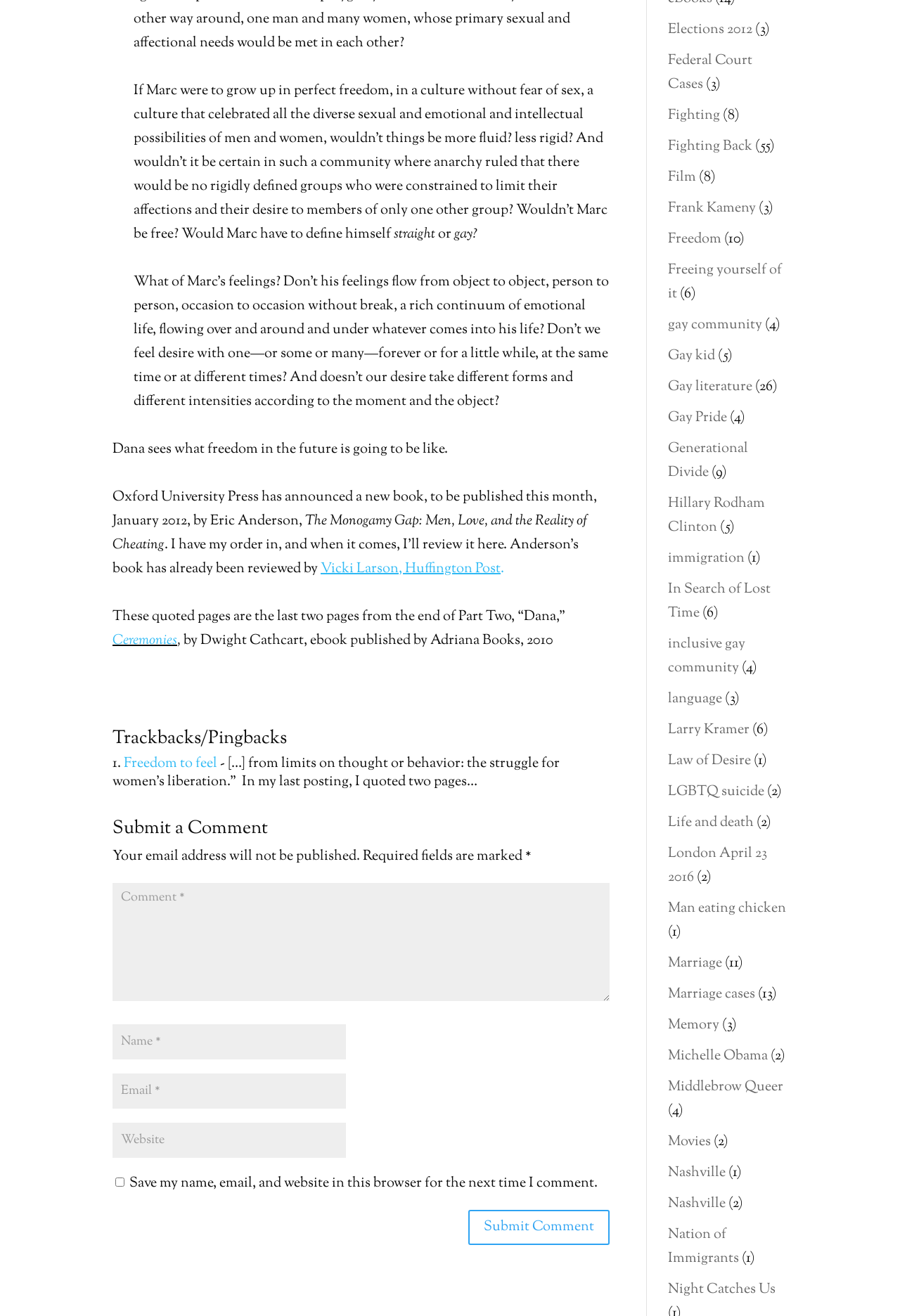Analyze the image and answer the question with as much detail as possible: 
What is the topic of the quoted pages from the end of Part Two 'Dana'?

The topic of the quoted pages from the end of Part Two 'Dana' is freedom, which is mentioned in the text as 'These quoted pages are the last two pages from the end of Part Two, “Dana,”' and the text discusses the idea of freedom in the context of human relationships and desires.